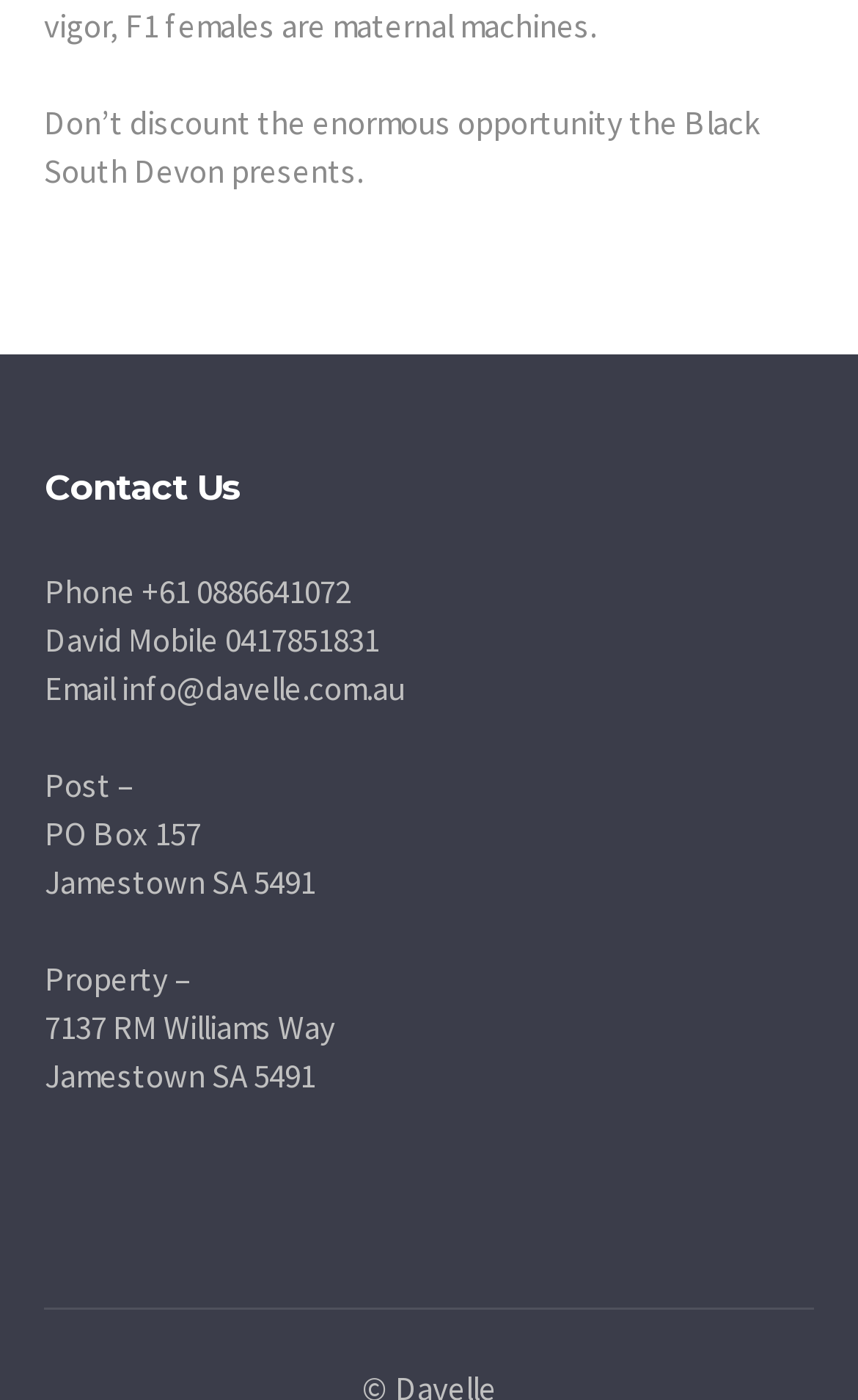Using the description: "info@davelle.com.au", identify the bounding box of the corresponding UI element in the screenshot.

[0.142, 0.476, 0.472, 0.506]